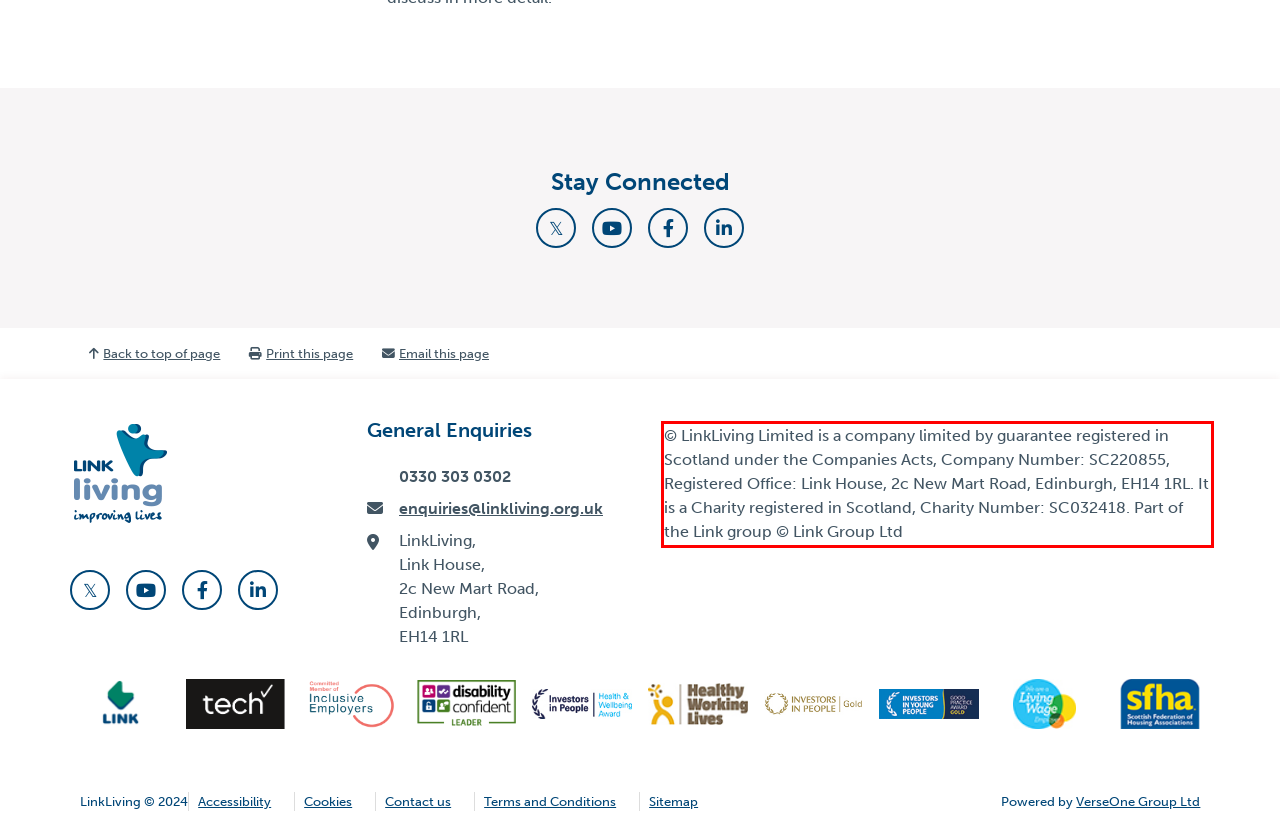You are given a screenshot with a red rectangle. Identify and extract the text within this red bounding box using OCR.

© LinkLiving Limited is a company limited by guarantee registered in Scotland under the Companies Acts, Company Number: SC220855, Registered Office: Link House, 2c New Mart Road, Edinburgh, EH14 1RL. It is a Charity registered in Scotland, Charity Number: SC032418. Part of the Link group © Link Group Ltd